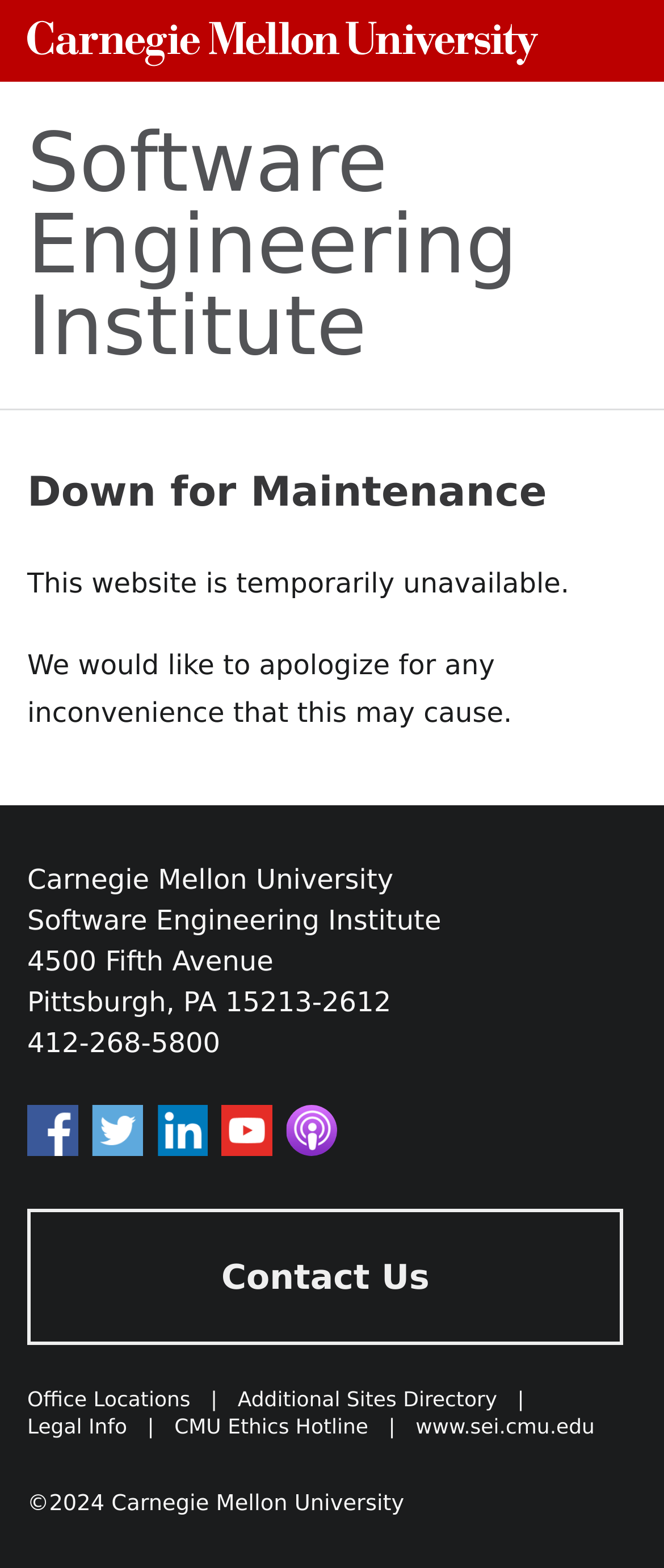What is the current status of the website?
Using the image, provide a concise answer in one word or a short phrase.

Down for Maintenance